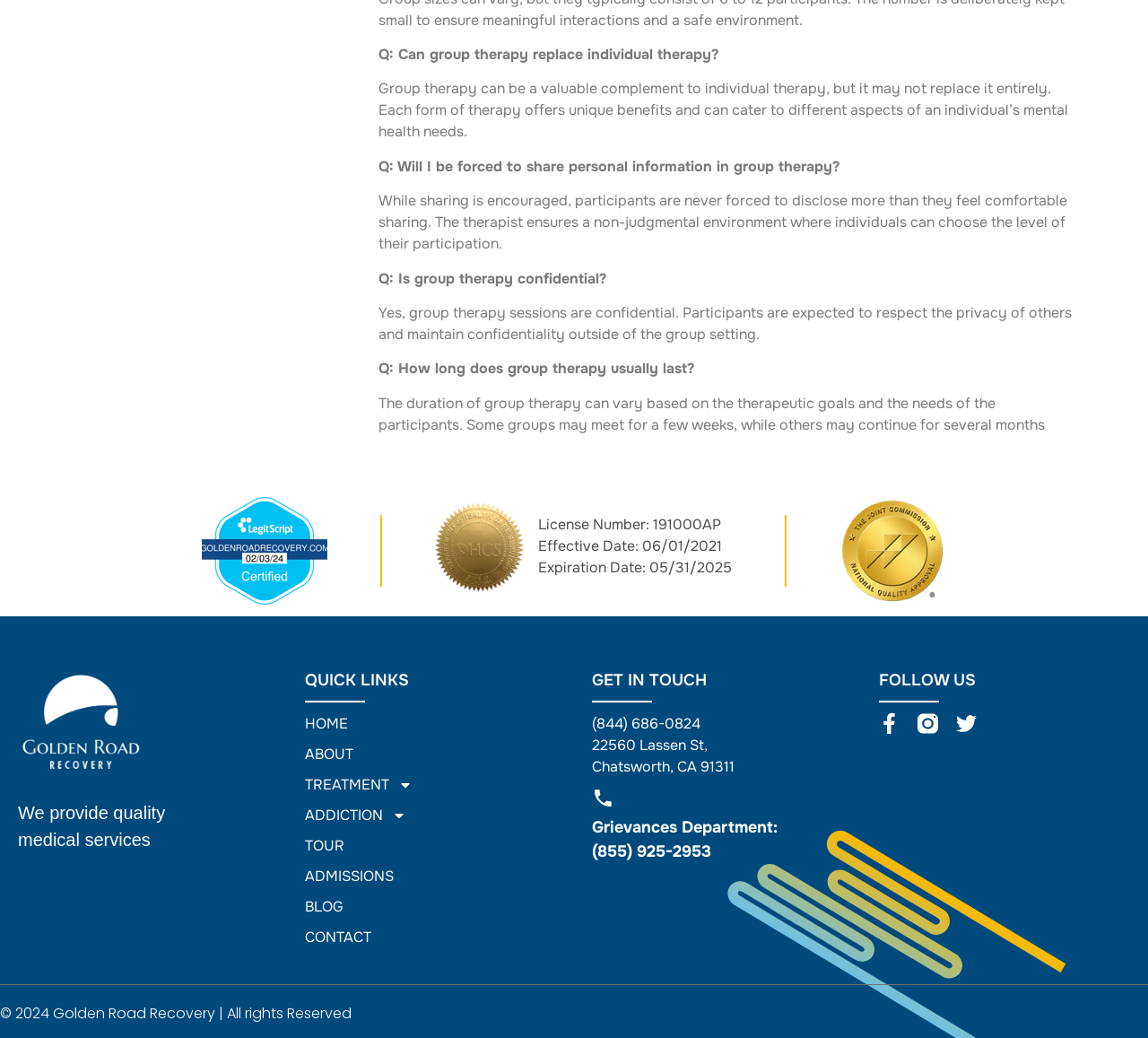What social media platforms does the therapist have a presence on?
Please respond to the question thoroughly and include all relevant details.

The webpage has a 'FOLLOW US' section that lists Facebook and Twitter as social media platforms where the therapist has a presence, allowing users to connect with them on these platforms.